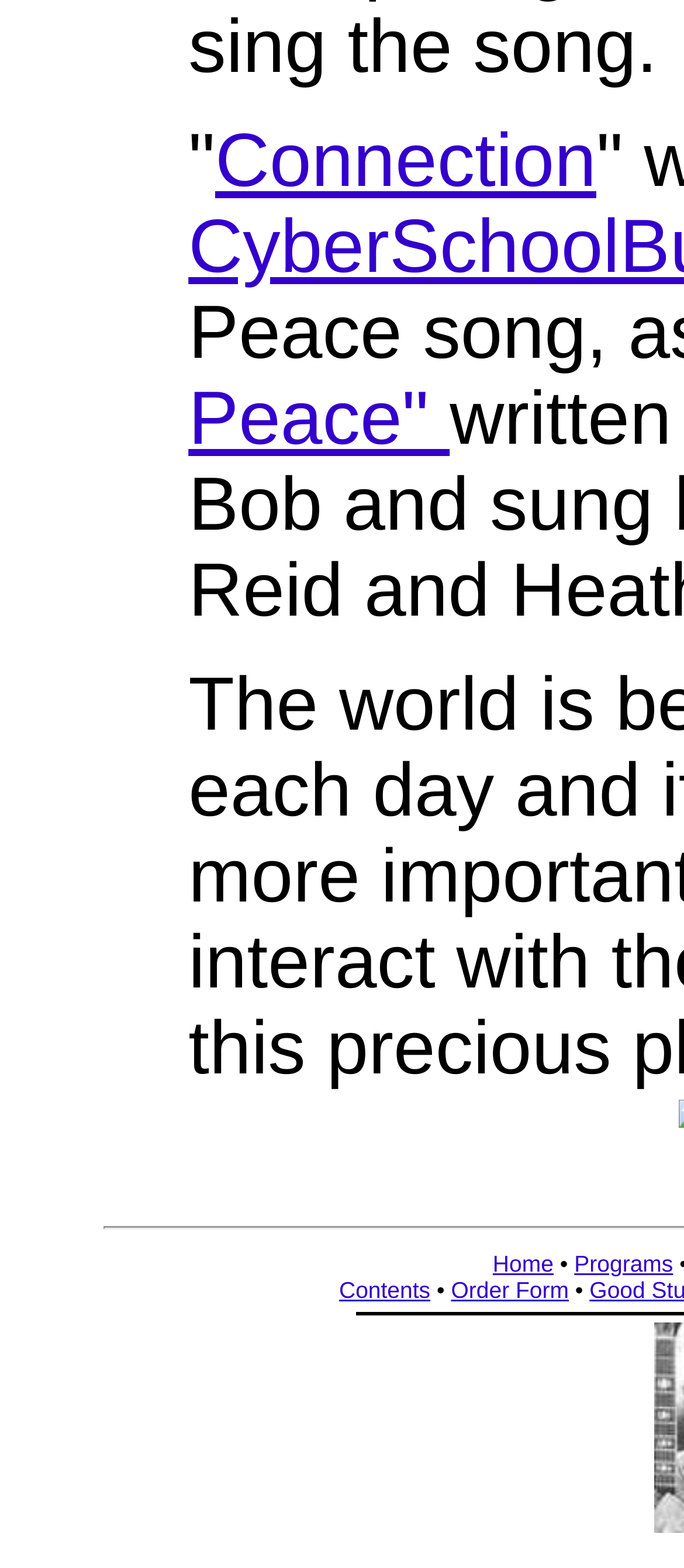How many links are there in the bottom navigation?
Please provide a single word or phrase in response based on the screenshot.

4